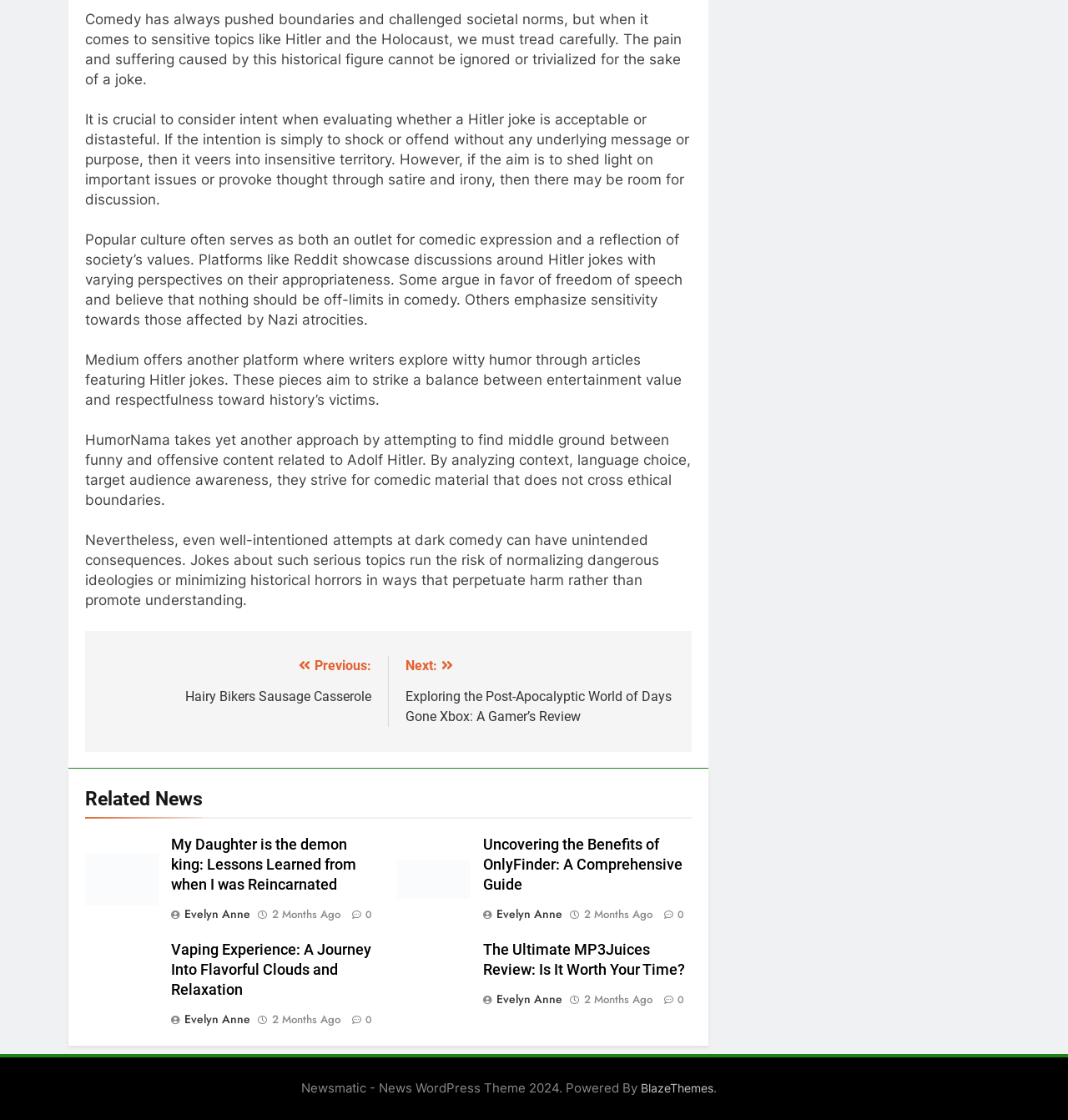Predict the bounding box coordinates of the UI element that matches this description: "Evelyn Anne". The coordinates should be in the format [left, top, right, bottom] with each value between 0 and 1.

[0.452, 0.809, 0.532, 0.823]